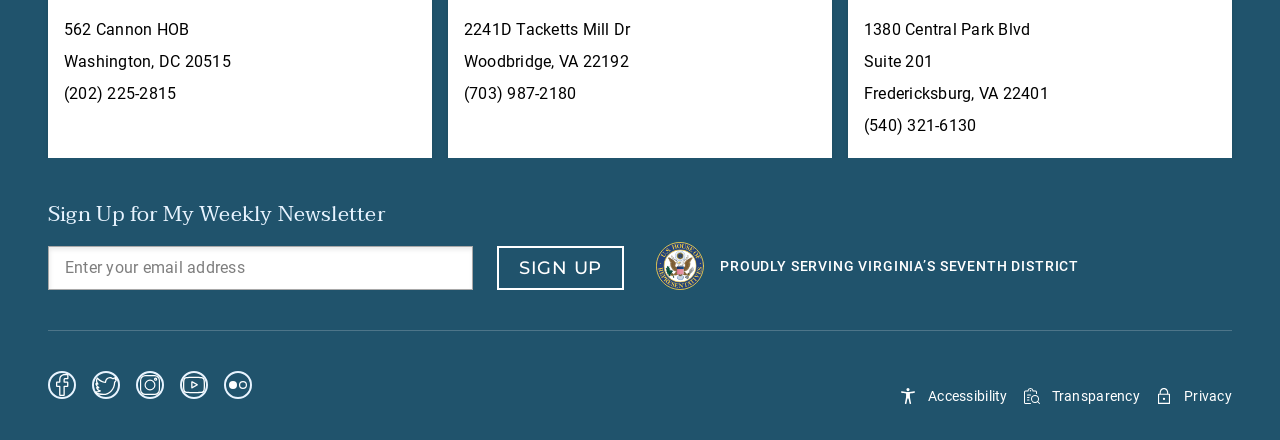Utilize the details in the image to thoroughly answer the following question: What is the text above the 'Email' button?

I looked at the webpage and found a heading above the 'Email' button with the text 'Sign Up for My Weekly Newsletter'.